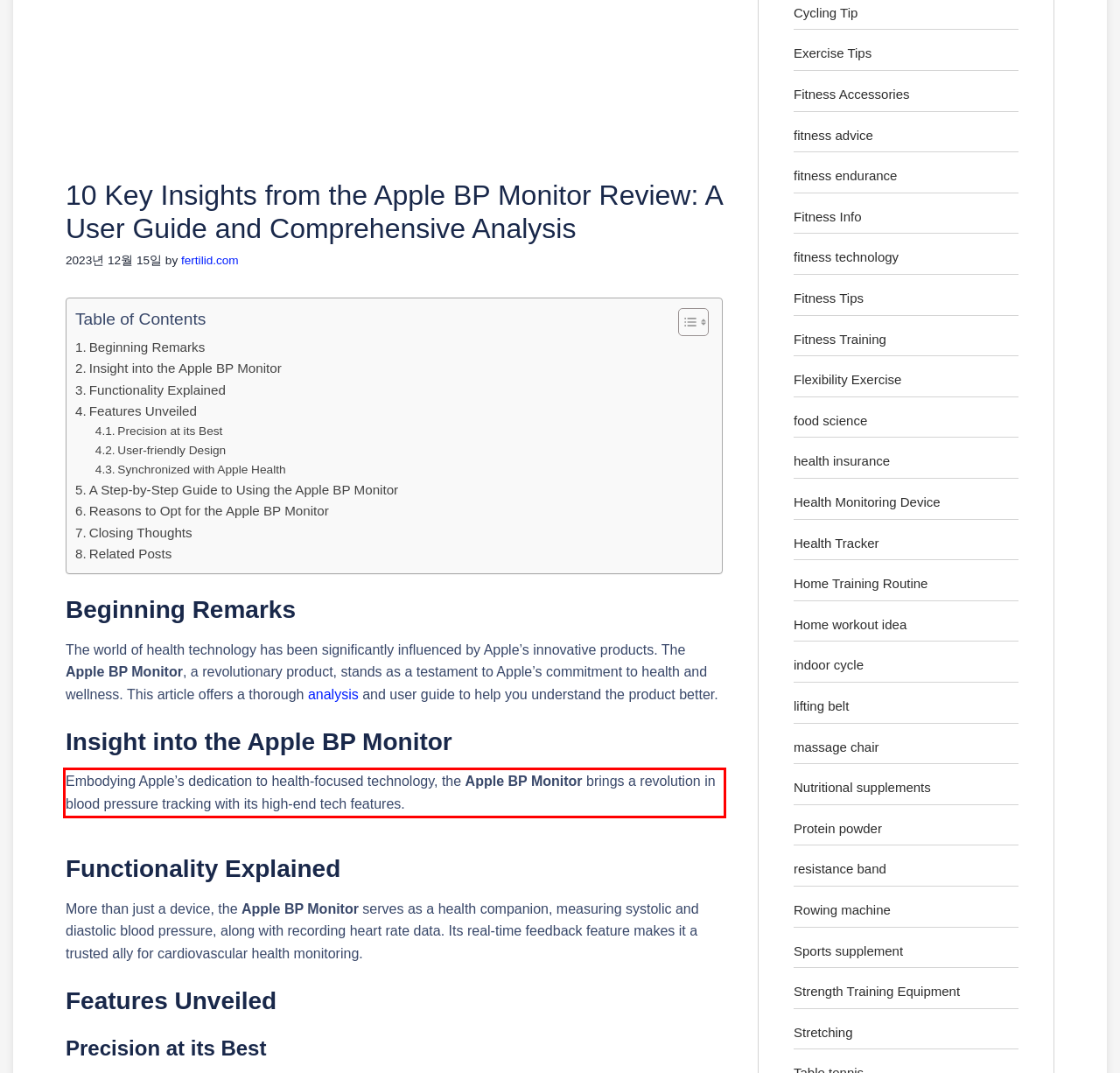Given a screenshot of a webpage containing a red rectangle bounding box, extract and provide the text content found within the red bounding box.

Embodying Apple’s dedication to health-focused technology, the Apple BP Monitor brings a revolution in blood pressure tracking with its high-end tech features.